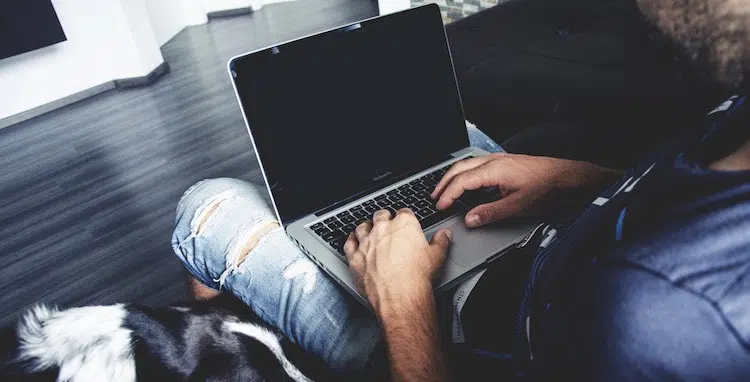Summarize the image with a detailed caption.

In this image, a person sits comfortably on a couch, focused intently on a laptop resting on their lap. The individual is dressed casually in ripped jeans, suggesting a relaxed atmosphere that may foster creativity or productivity. Their left hand is poised over the keyboard, while the right hand appears to be engaged in typing or navigating on the screen, which is currently blank. A soft black and white dog can be seen curled up beside them, adding a cozy touch to the scene. The backdrop hints at a modern living space, with wooden floors and a hint of minimalistic decor, promoting a serene environment conducive to concentrating on work or personal projects.